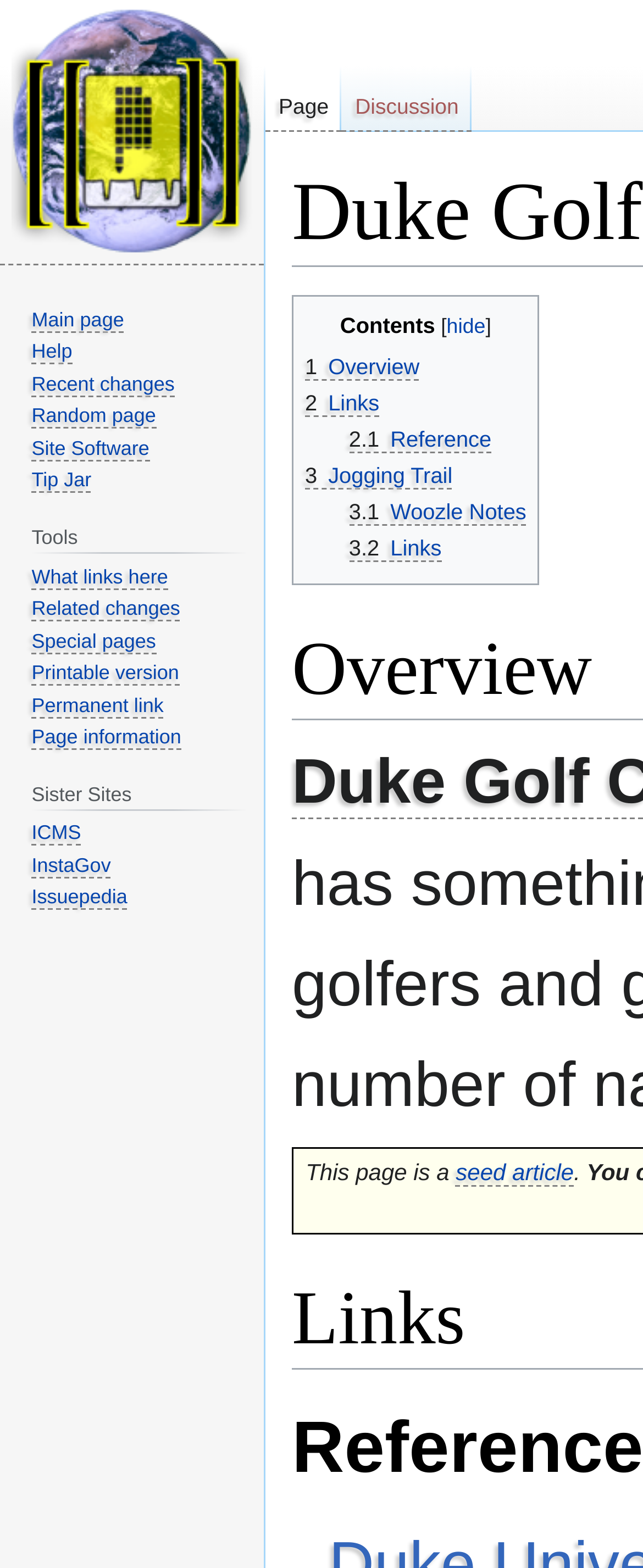Provide the bounding box coordinates of the HTML element described as: "Site Software". The bounding box coordinates should be four float numbers between 0 and 1, i.e., [left, top, right, bottom].

[0.049, 0.278, 0.232, 0.294]